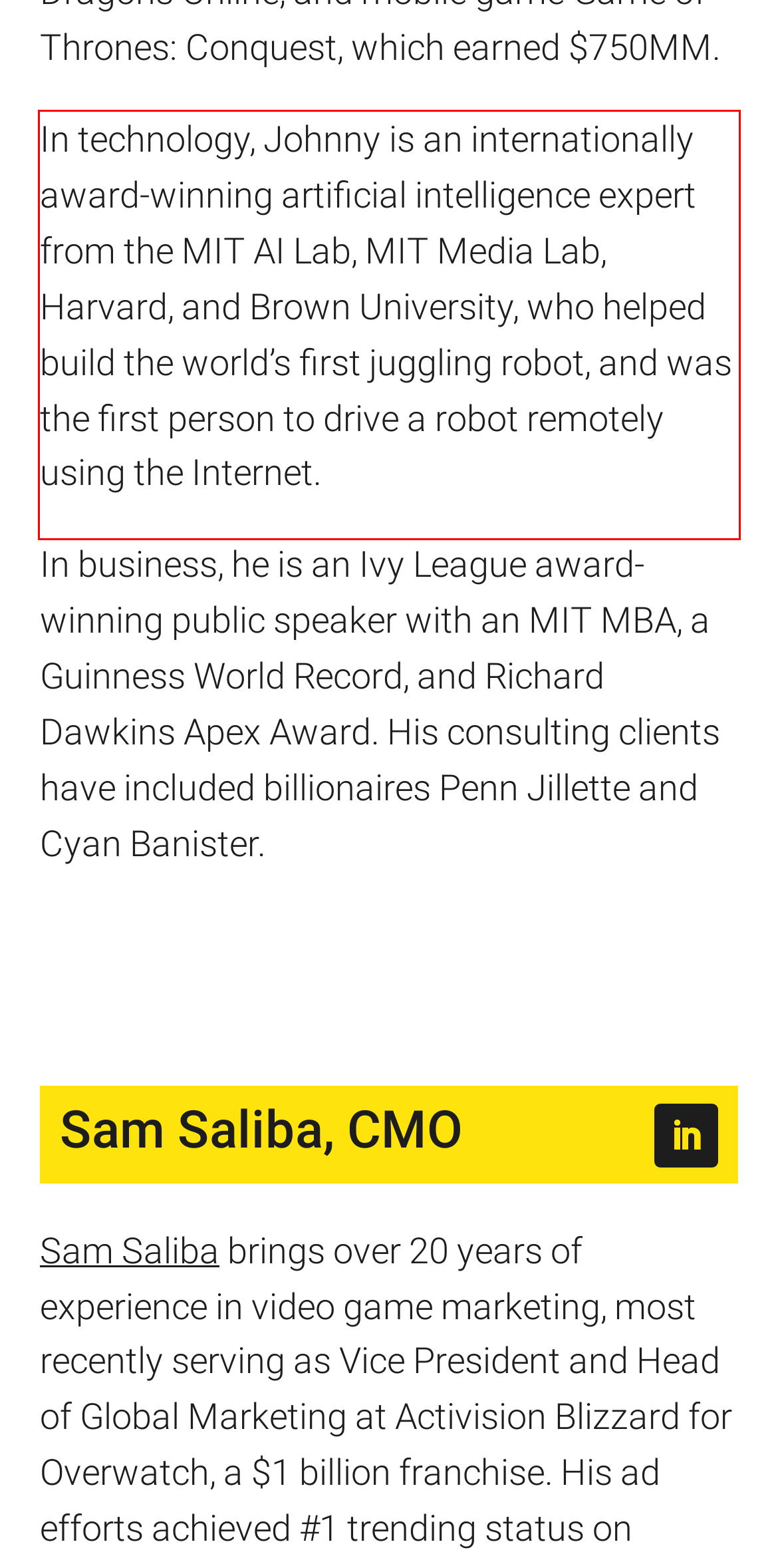Examine the webpage screenshot, find the red bounding box, and extract the text content within this marked area.

In technology, Johnny is an internationally award-winning artificial intelligence expert from the MIT AI Lab, MIT Media Lab, Harvard, and Brown University, who helped build the world’s first juggling robot, and was the first person to drive a robot remotely using the Internet.